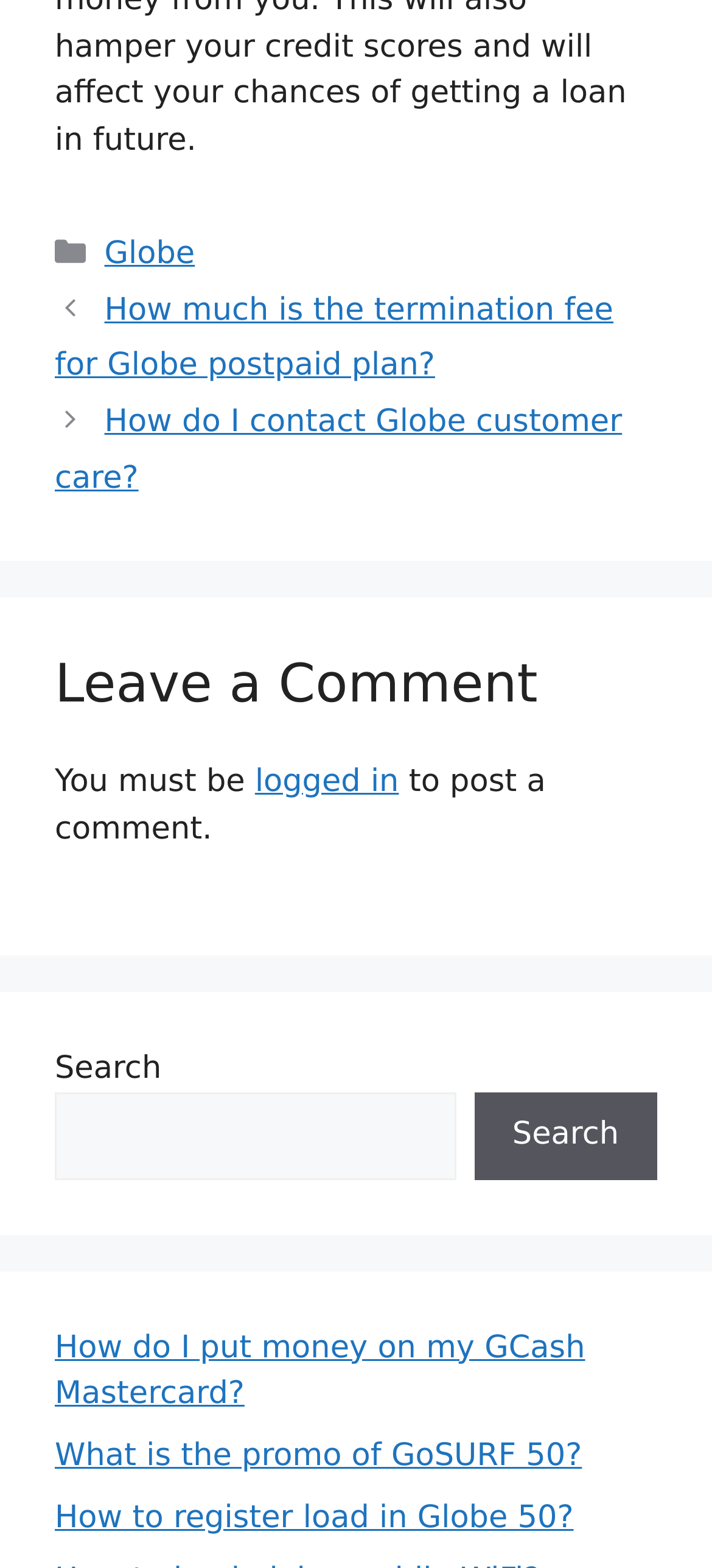Provide the bounding box coordinates for the area that should be clicked to complete the instruction: "Click on 'How much is the termination fee for Globe postpaid plan?'".

[0.077, 0.186, 0.862, 0.245]